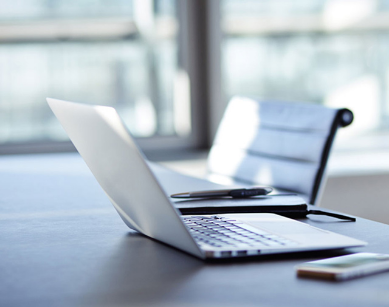What is the purpose of the chair in the background?
Refer to the screenshot and answer in one word or phrase.

Comfort and functionality